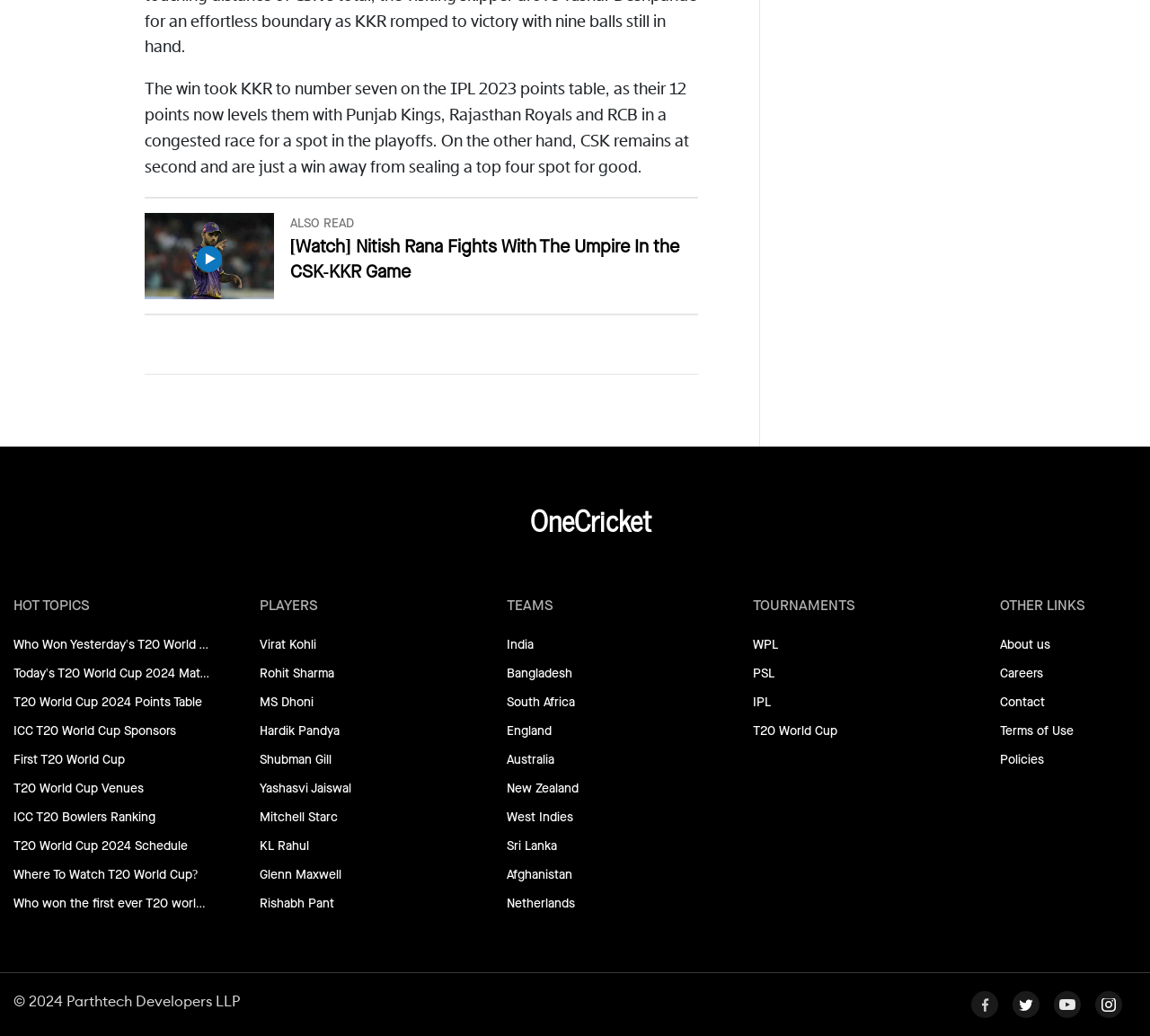Please find the bounding box coordinates of the clickable region needed to complete the following instruction: "Check the T20 World Cup 2024 points table". The bounding box coordinates must consist of four float numbers between 0 and 1, i.e., [left, top, right, bottom].

[0.012, 0.668, 0.183, 0.689]